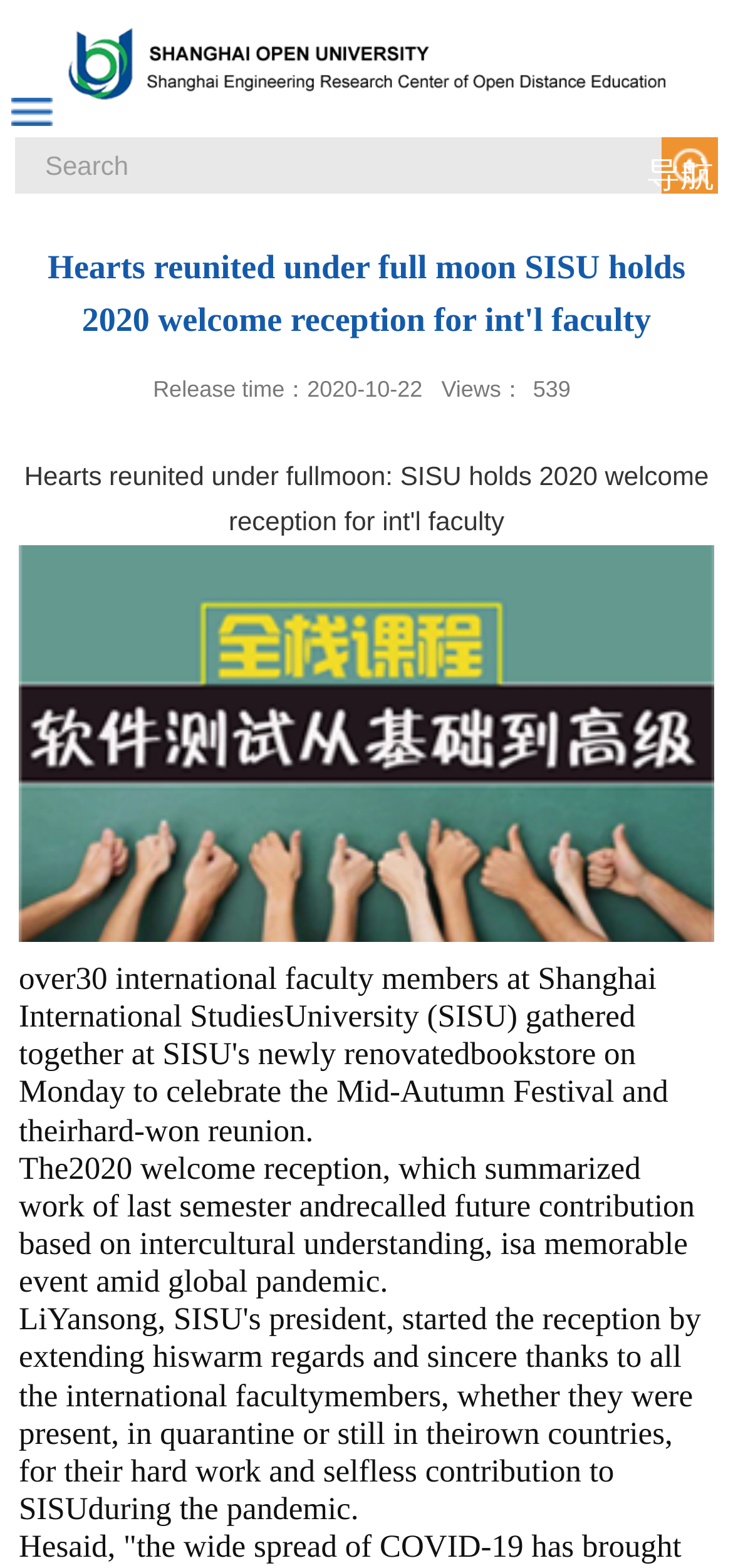Describe the webpage meticulously, covering all significant aspects.

The webpage appears to be an article or news page about an event held at Shanghai International Studies University (SISU). At the top left of the page, there is a link with no text, and next to it, there is a link to return to the research center's homepage in English. 

To the right of these links, there is a search box with a placeholder text "Search" and a button next to it. Above the search box, there is a heading that says "导航" (which means "Navigation" in Chinese). 

Below the navigation heading, there is a main heading that reads "Hearts reunited under full moon SISU holds 2020 welcome reception for int'l faculty". 

Underneath the main heading, there are three lines of text: the release time of the article, the number of views, and the actual view count, which is 539. 

Below these lines of text, there is a large image that takes up most of the width of the page. 

Finally, at the bottom of the page, there is a paragraph of text that summarizes the event, mentioning that it was a memorable event amid the global pandemic.